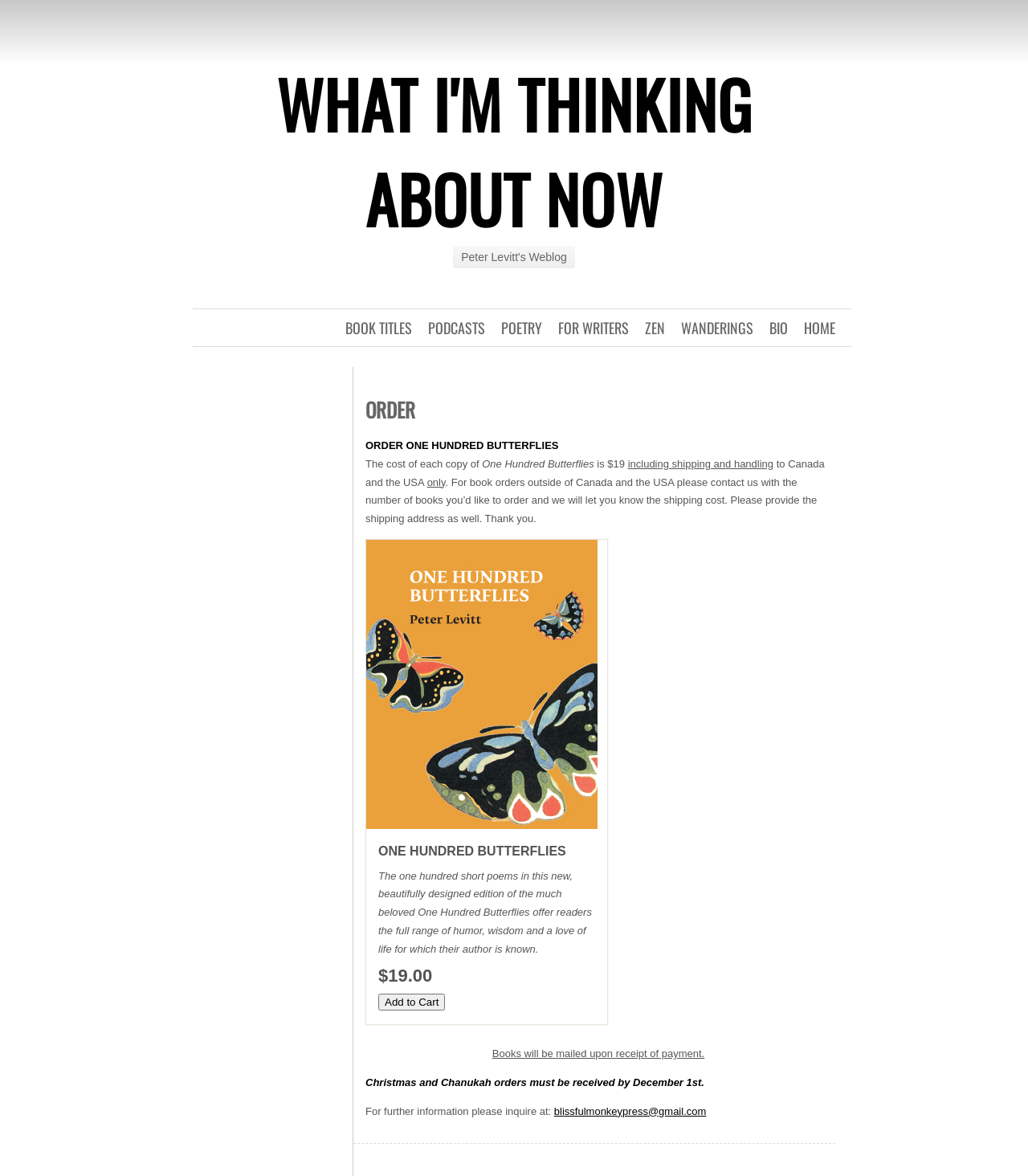Craft a detailed narrative of the webpage's structure and content.

The webpage appears to be an online order page for a book titled "One Hundred Butterflies". At the top, there is a heading "WHAT I'M THINKING ABOUT NOW" followed by a link with the same text. Below this, there is a heading "Peter Levitt's Weblog" and a row of links to different sections of the website, including "HOME", "BIO", "WANDERINGS", and others.

On the left side of the page, there is a heading "ORDER" and a section dedicated to ordering the book. This section includes the title "ORDER ONE HUNDRED BUTTERFLIES" and a description of the book, including its price and shipping information. There is also an image of the book cover and a button to "Add to Cart".

The book description is a brief summary of the book's content, highlighting its humorous and wise tone. The price of the book is listed as $19.00. Below the book description, there are some notes about shipping, including a deadline for Christmas and Chanukah orders and a contact email for further information.

Overall, the webpage is focused on providing information and facilitating orders for the book "One Hundred Butterflies".